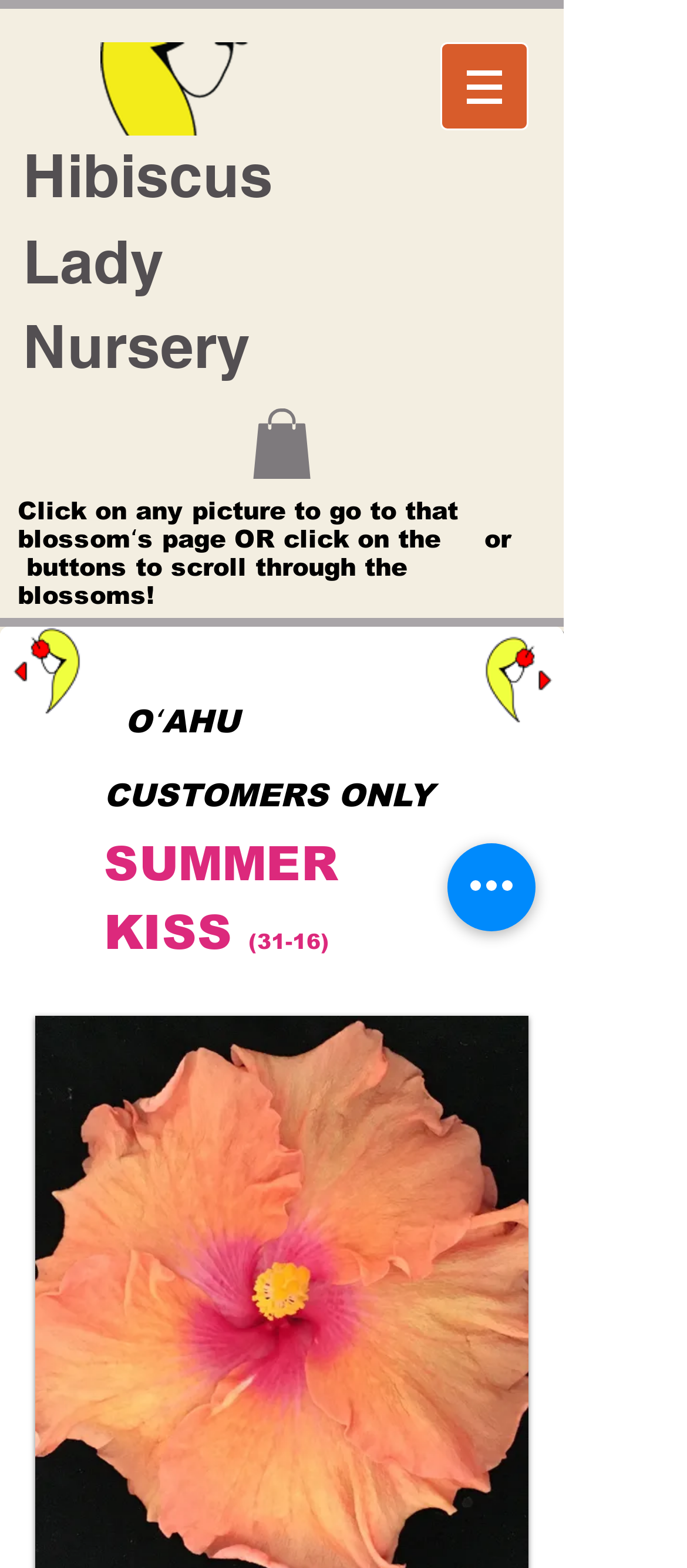Provide an in-depth caption for the contents of the webpage.

The webpage is about a specific type of hibiscus, the "Broadway Lullaby Double Hibiscus". At the top left, there is a link with no text, and next to it, a heading that reads "Hibiscus Lady Nursery". Below this heading, there is a link with an image, which appears to be a picture of the hibiscus. 

To the right of the image, there are two blocks of text. The first one says "Click on any picture to go to that blossomʻs page OR click on the" and the second one continues with "or buttons to scroll through the blossoms!". 

On the top right, there is a navigation menu labeled "Site" with a button that has a popup menu. The button has an image, and when clicked, it opens a menu. 

Below the navigation menu, there are three images, one of which is a picture of a hibiscus. The other two images are smaller and appear to be icons or buttons. 

There are two headings in the middle of the page. The first one reads "OʻAHU CUSTOMERS ONLY" and the second one reads "SUMMER KISS (31-16)". 

At the bottom right, there is a button labeled "Quick actions".